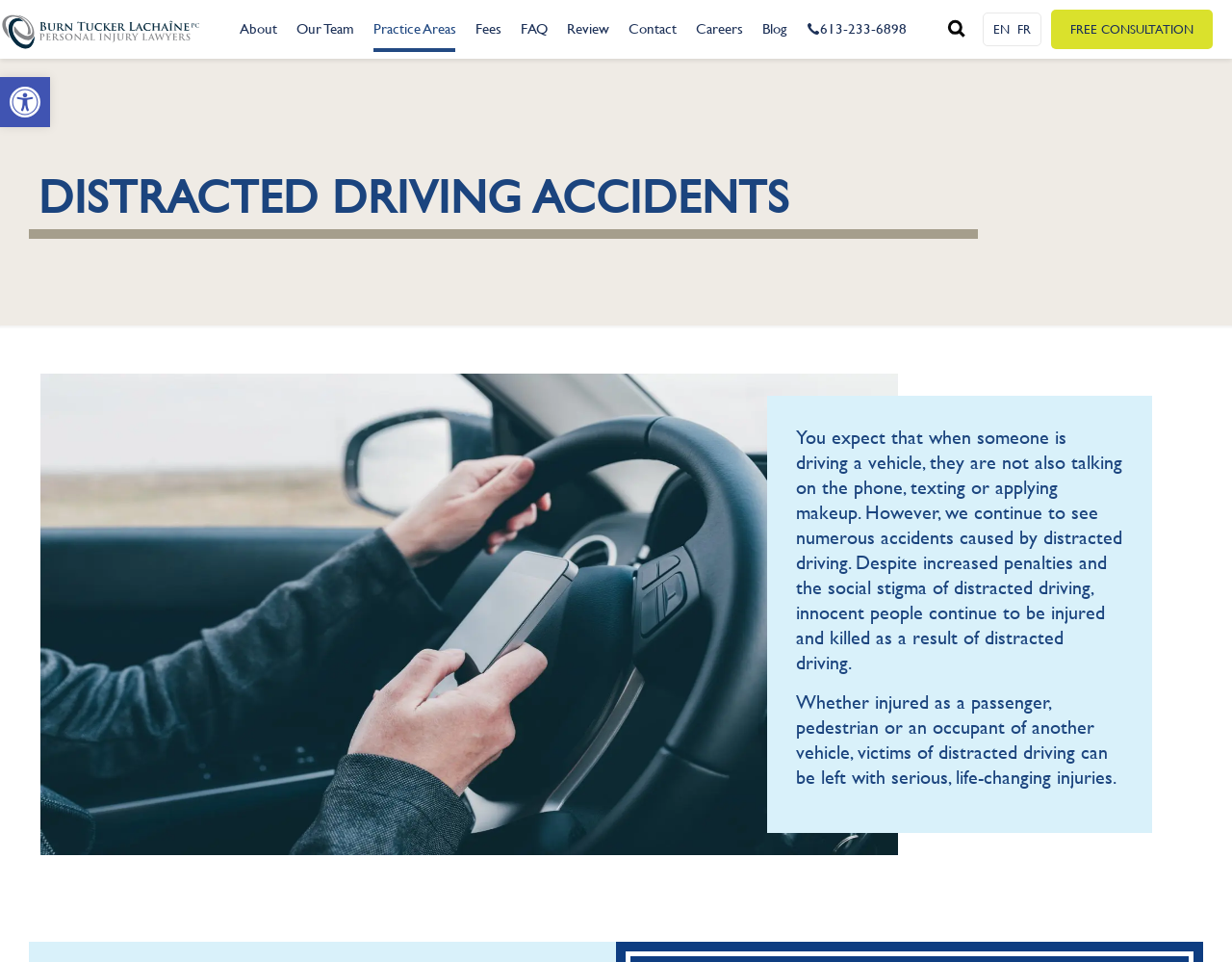What is the phone number to contact?
Can you provide an in-depth and detailed response to the question?

The phone number to contact can be found in the top-right corner of the webpage, where it is written as ' 613-233-6898'. This is likely the phone number that can be used to contact the law firm for inquiries or consultations.